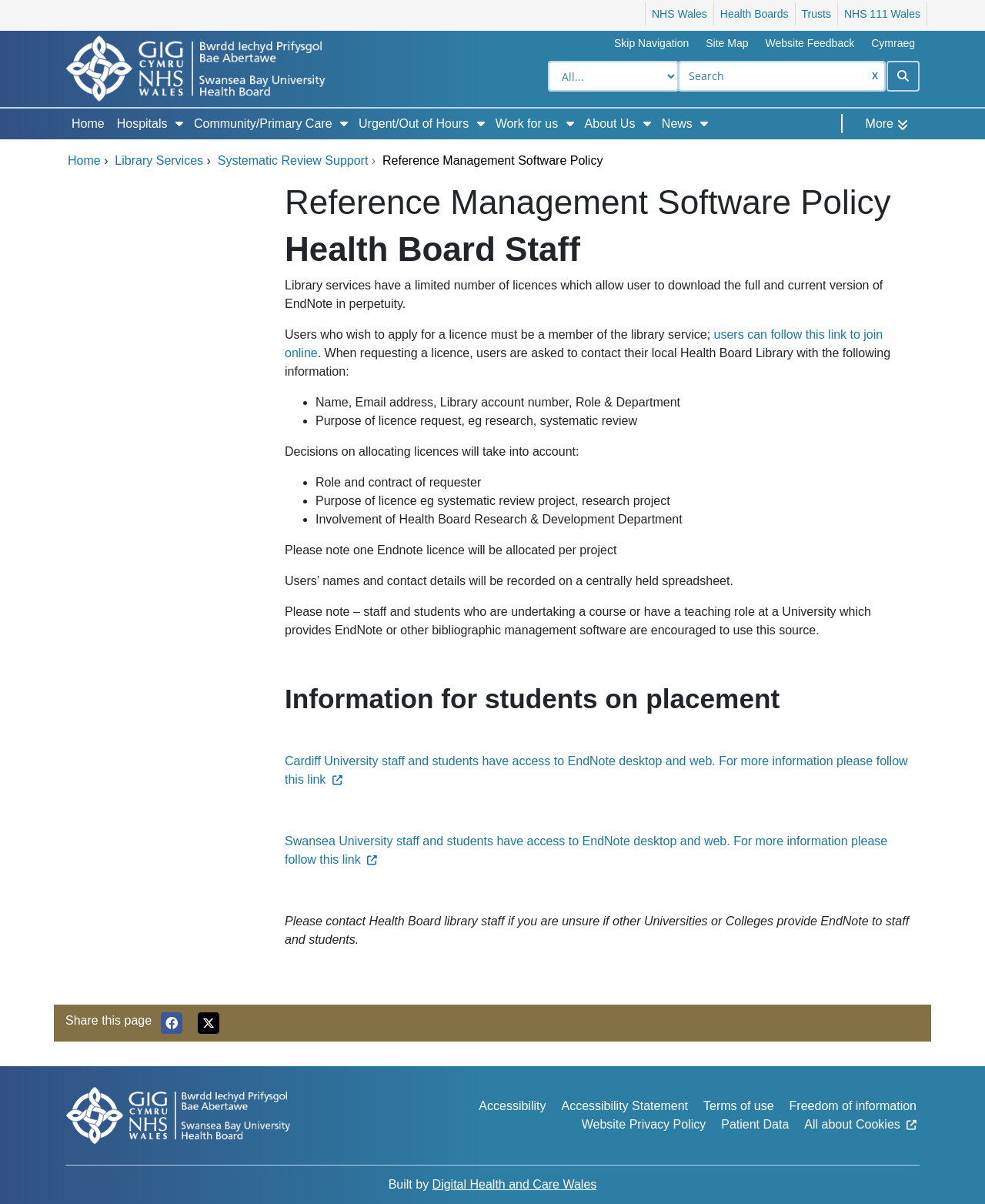Find the bounding box coordinates for the area that should be clicked to accomplish the instruction: "Share this page".

[0.066, 0.842, 0.154, 0.853]